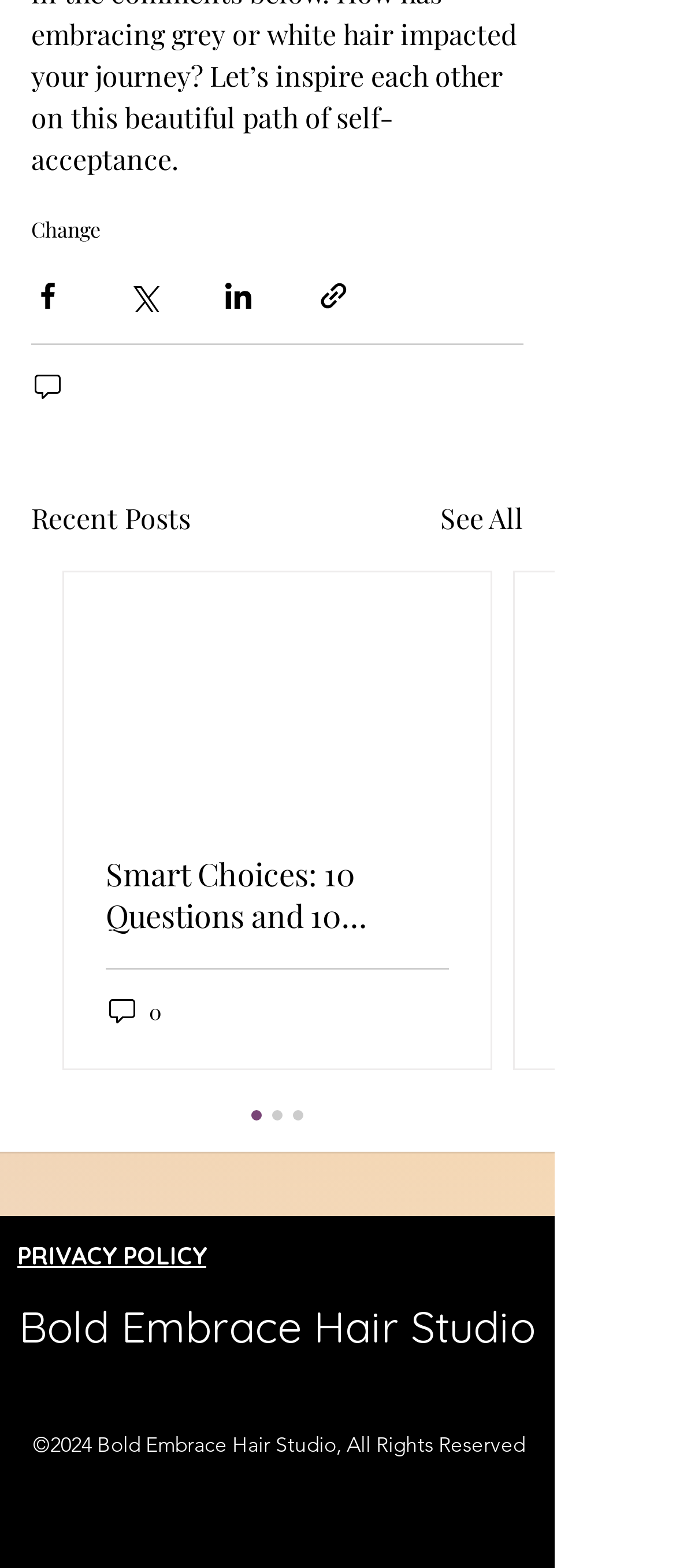Respond concisely with one word or phrase to the following query:
How many comments does the first article have?

0